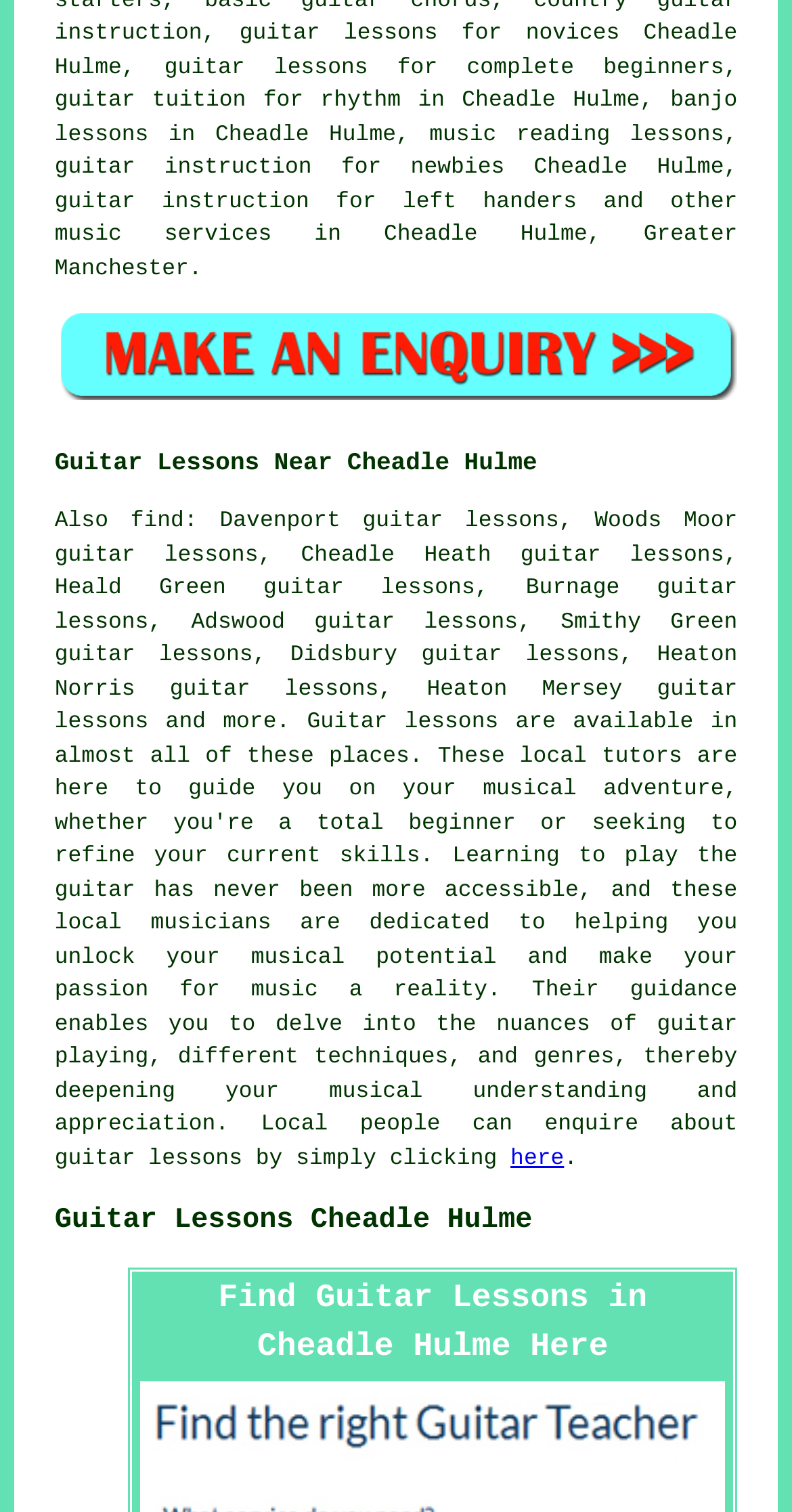Using the element description: "Teaching", determine the bounding box coordinates. The coordinates should be in the format [left, top, right, bottom], with values between 0 and 1.

None